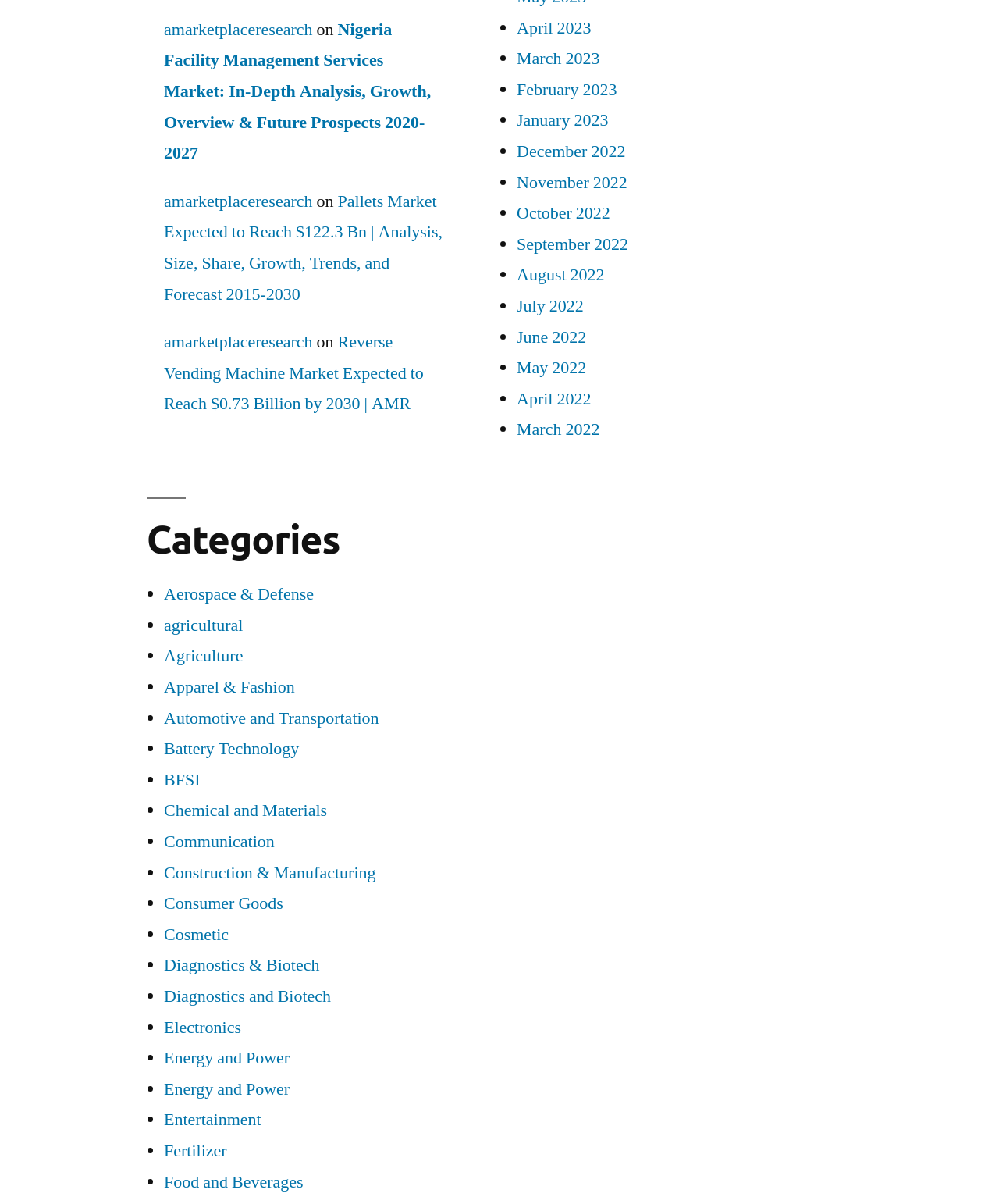Identify the bounding box coordinates for the region to click in order to carry out this instruction: "Explore the 'Electronics' category". Provide the coordinates using four float numbers between 0 and 1, formatted as [left, top, right, bottom].

[0.164, 0.844, 0.241, 0.862]